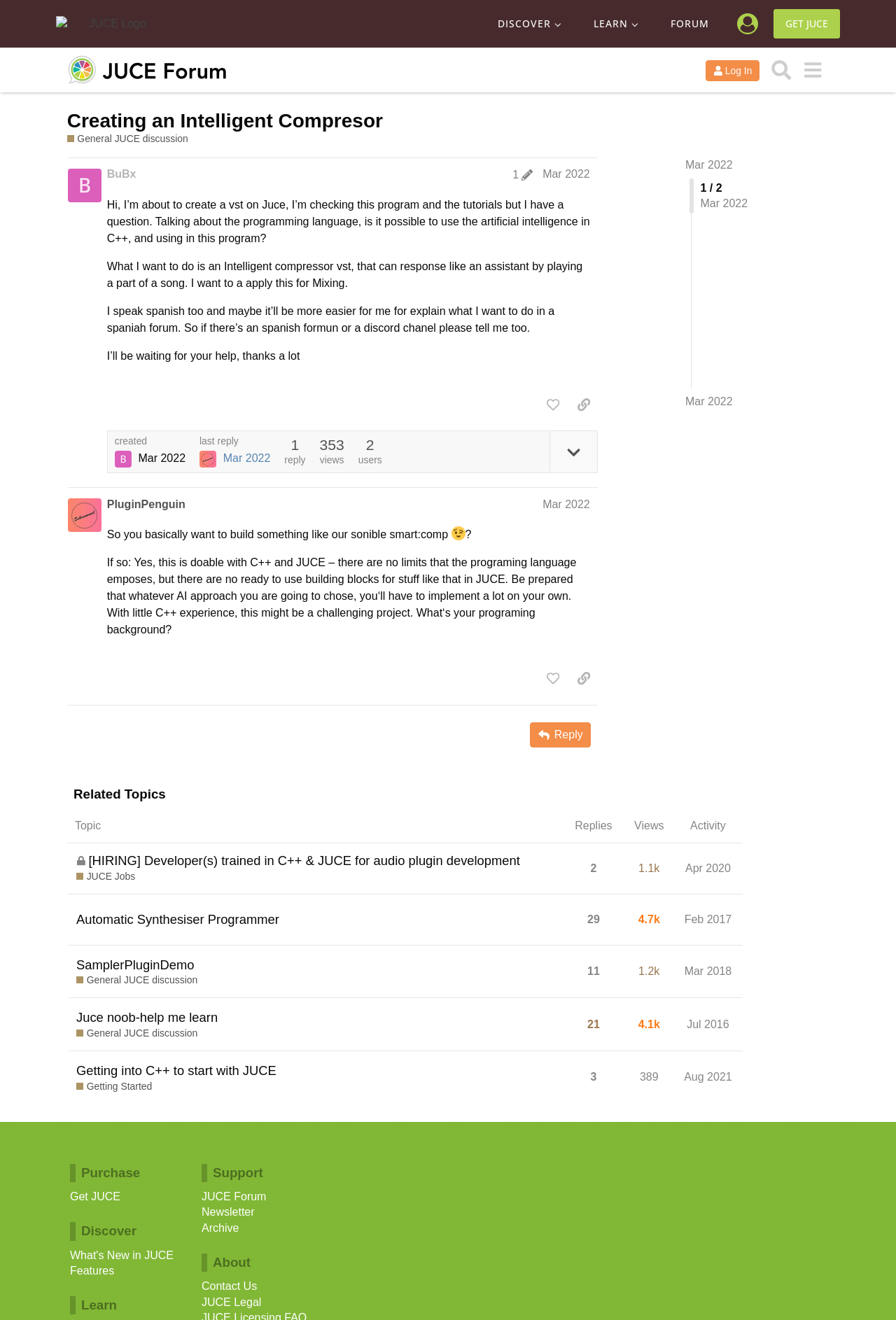Pinpoint the bounding box coordinates of the clickable element to carry out the following instruction: "Click on the 'Log In' button."

[0.787, 0.046, 0.848, 0.062]